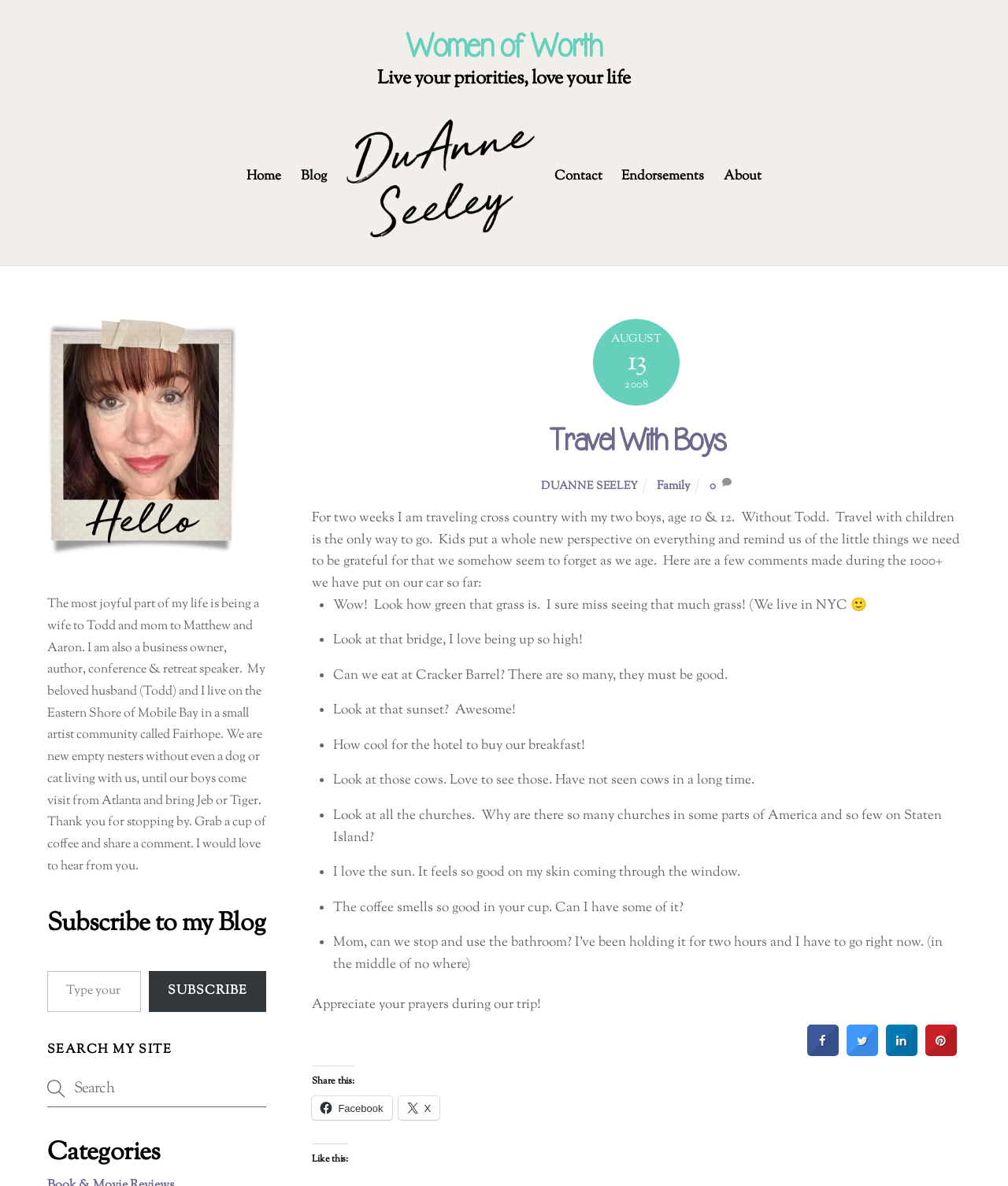Write a detailed summary of the webpage, including text, images, and layout.

This webpage is a personal blog titled "Travel With Boys – DuAnne Seeley". At the top, there are two headings: "Women of Worth" and "Live your priorities, love your life". Below these headings, there is a navigation menu with links to "Home", "Blog", "Contact", "Endorsements", and "About". The "About" link is accompanied by an image of DuAnne Seeley.

The main content of the page is a blog post titled "Travel With Boys". The post describes a two-week cross-country trip with the author's two sons, aged 10 and 12, without their father Todd. The author shares her experiences and reflections on traveling with children, highlighting their unique perspectives and the joy they bring.

The blog post is divided into sections, with quotes from the children scattered throughout. These quotes are marked with bullet points and describe their observations and reactions to the trip, such as marveling at the green grass, bridges, and sunsets.

Below the blog post, there are several links to share the content on social media platforms, including Facebook. There is also a section to "Like this" and a call to action to subscribe to the blog via email.

On the right-hand side of the page, there is a sidebar with a brief bio of the author, describing her as a wife, mom, business owner, author, and speaker. The sidebar also includes a search bar and a list of categories.

At the very bottom of the page, there is a link to "Back To Top" and a small image of a search icon.